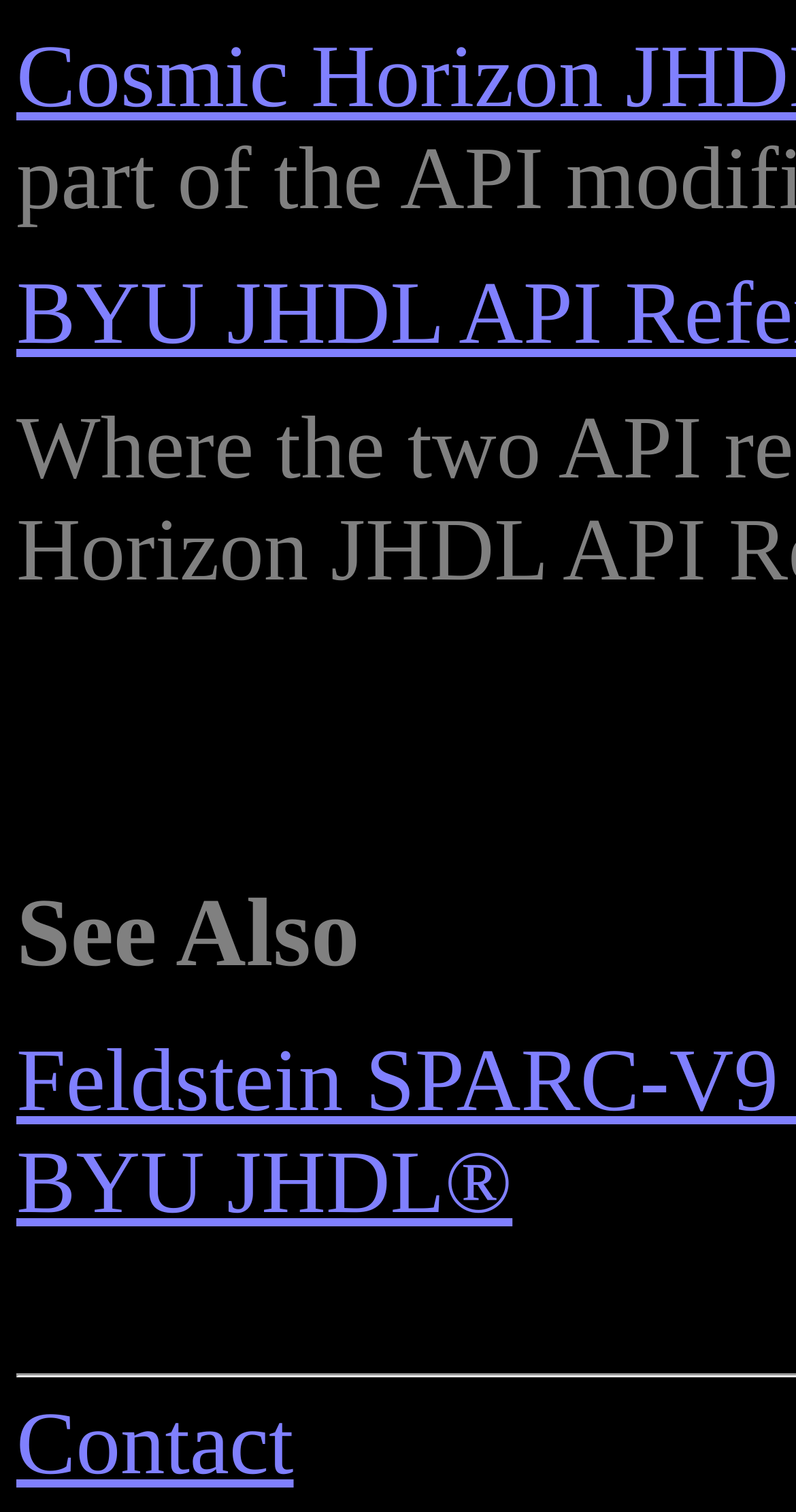From the webpage screenshot, predict the bounding box coordinates (top-left x, top-left y, bottom-right x, bottom-right y) for the UI element described here: BYU JHDL®

[0.021, 0.751, 0.644, 0.815]